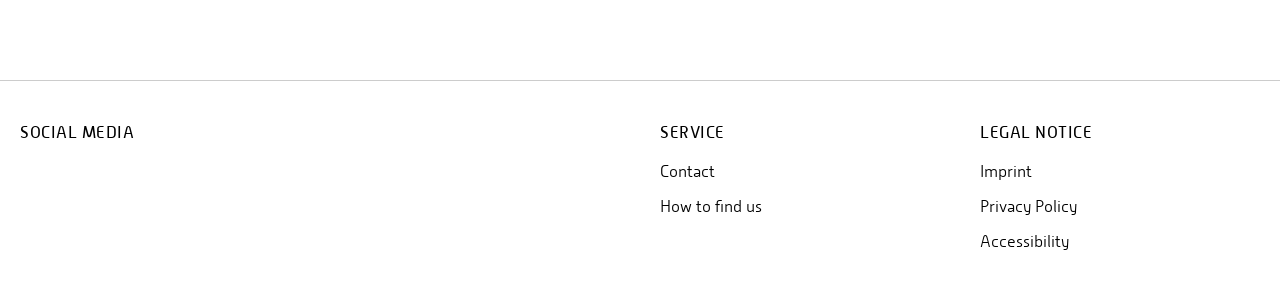Determine the bounding box coordinates of the UI element described by: "alt="[Translate to Englisch:] Instagram"".

[0.091, 0.536, 0.112, 0.599]